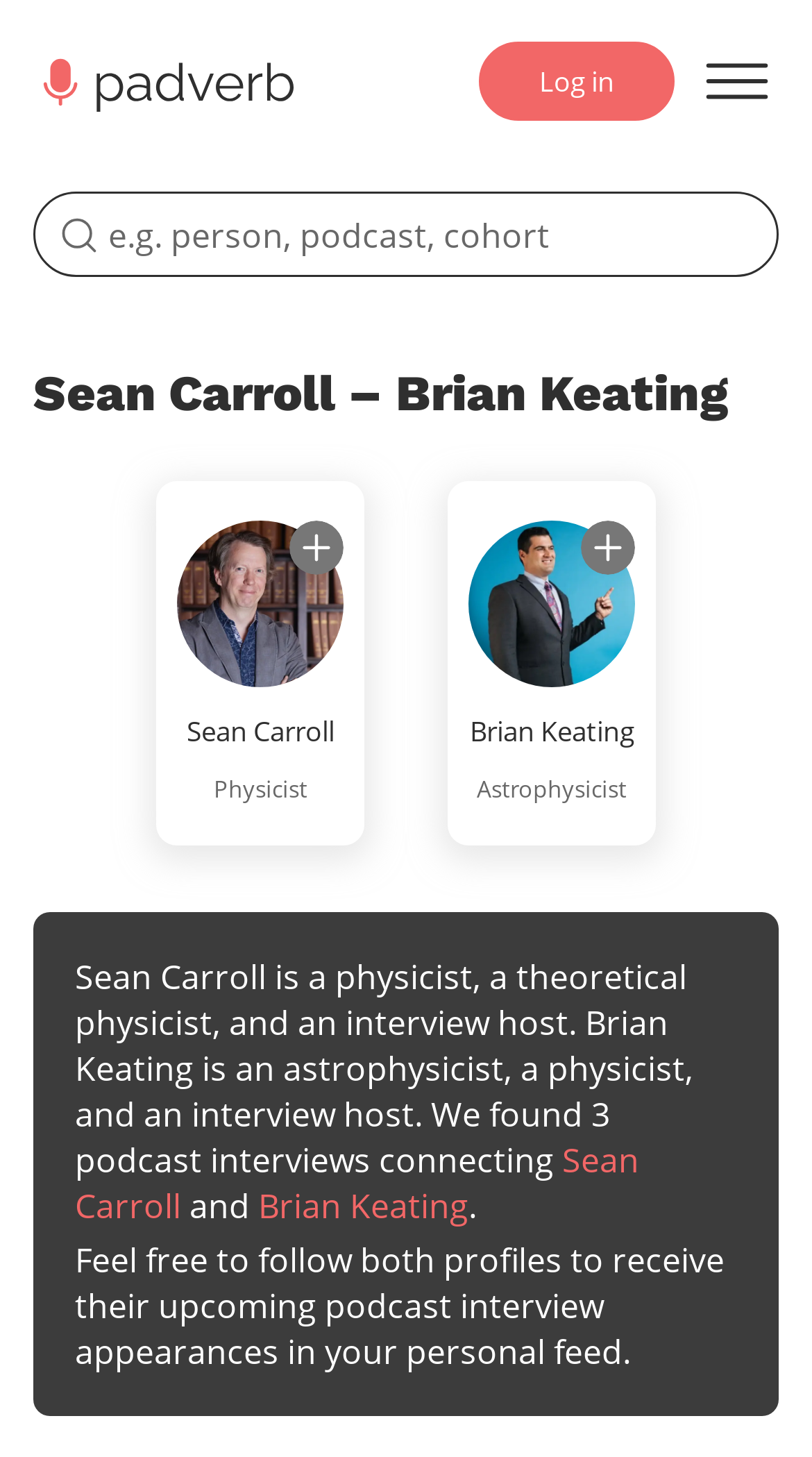Determine the bounding box coordinates for the region that must be clicked to execute the following instruction: "Log in to the website".

[0.59, 0.029, 0.831, 0.083]